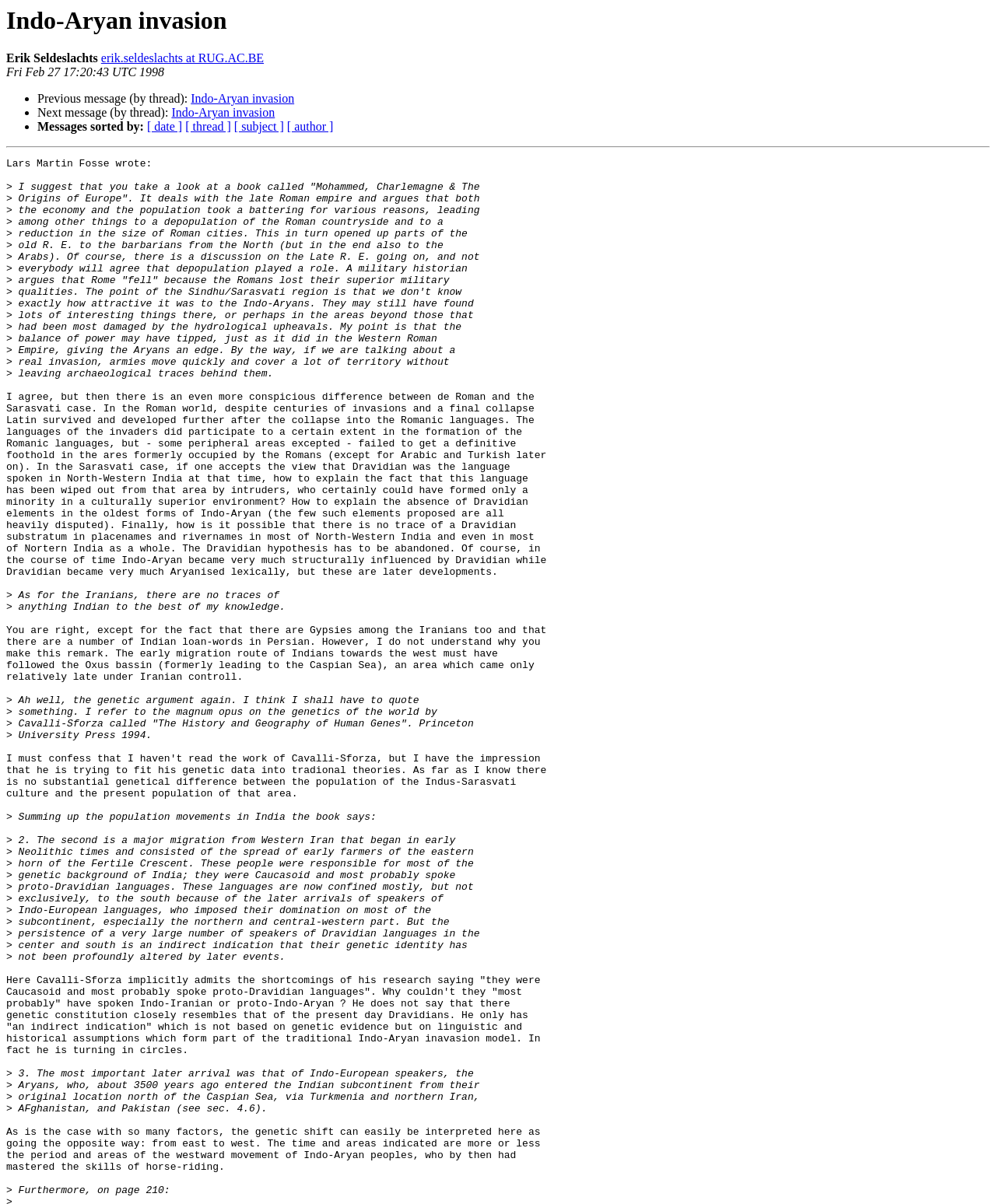Use the details in the image to answer the question thoroughly: 
What is the date of the message written by Lars Martin Fosse?

The date of the message written by Lars Martin Fosse is mentioned at the top of the webpage as 'Fri Feb 27 17:20:43 UTC 1998'.